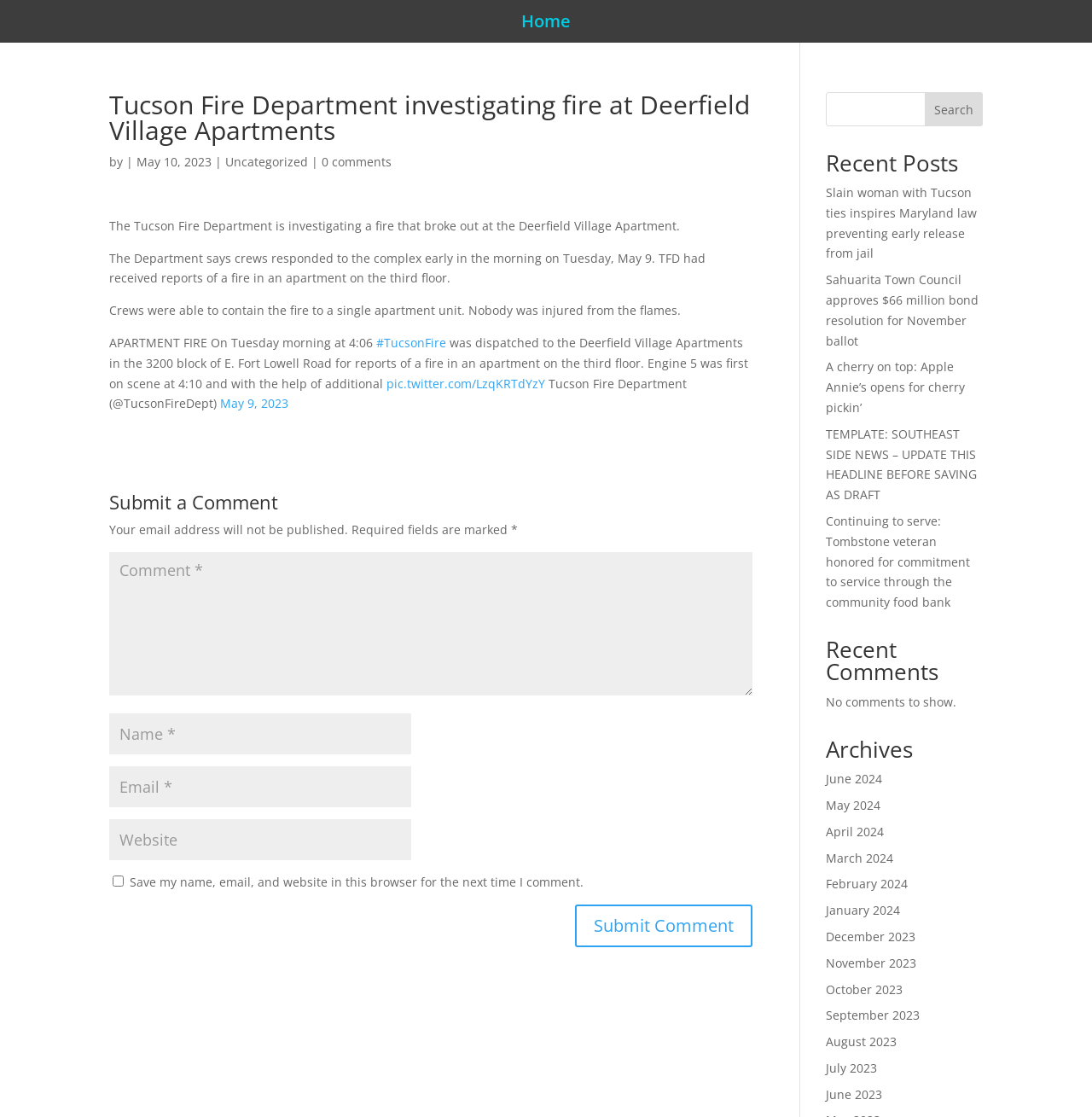Provide a one-word or brief phrase answer to the question:
What is the date of the fire incident?

May 9, 2023